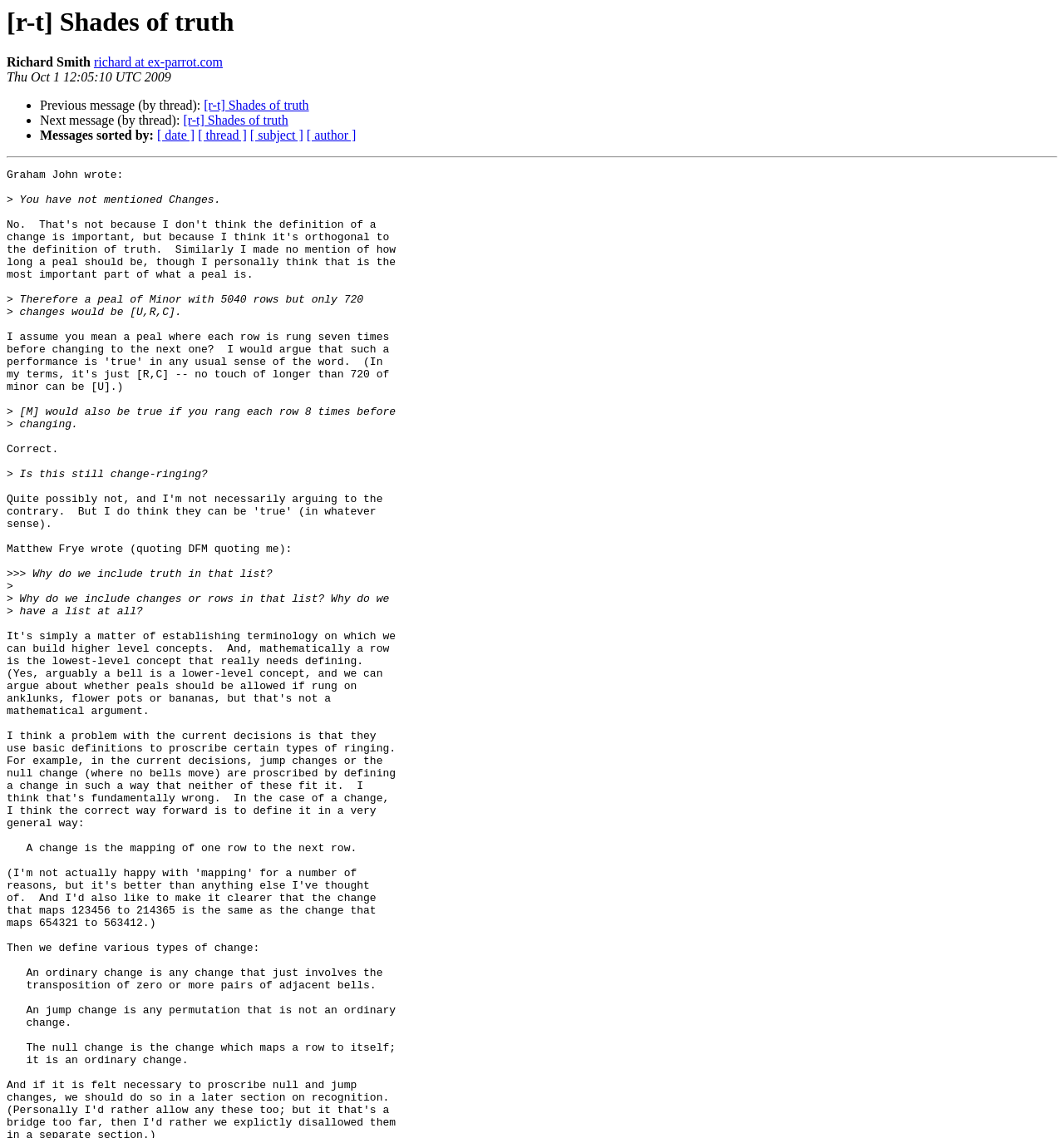What is the author of the message?
From the screenshot, supply a one-word or short-phrase answer.

Richard Smith